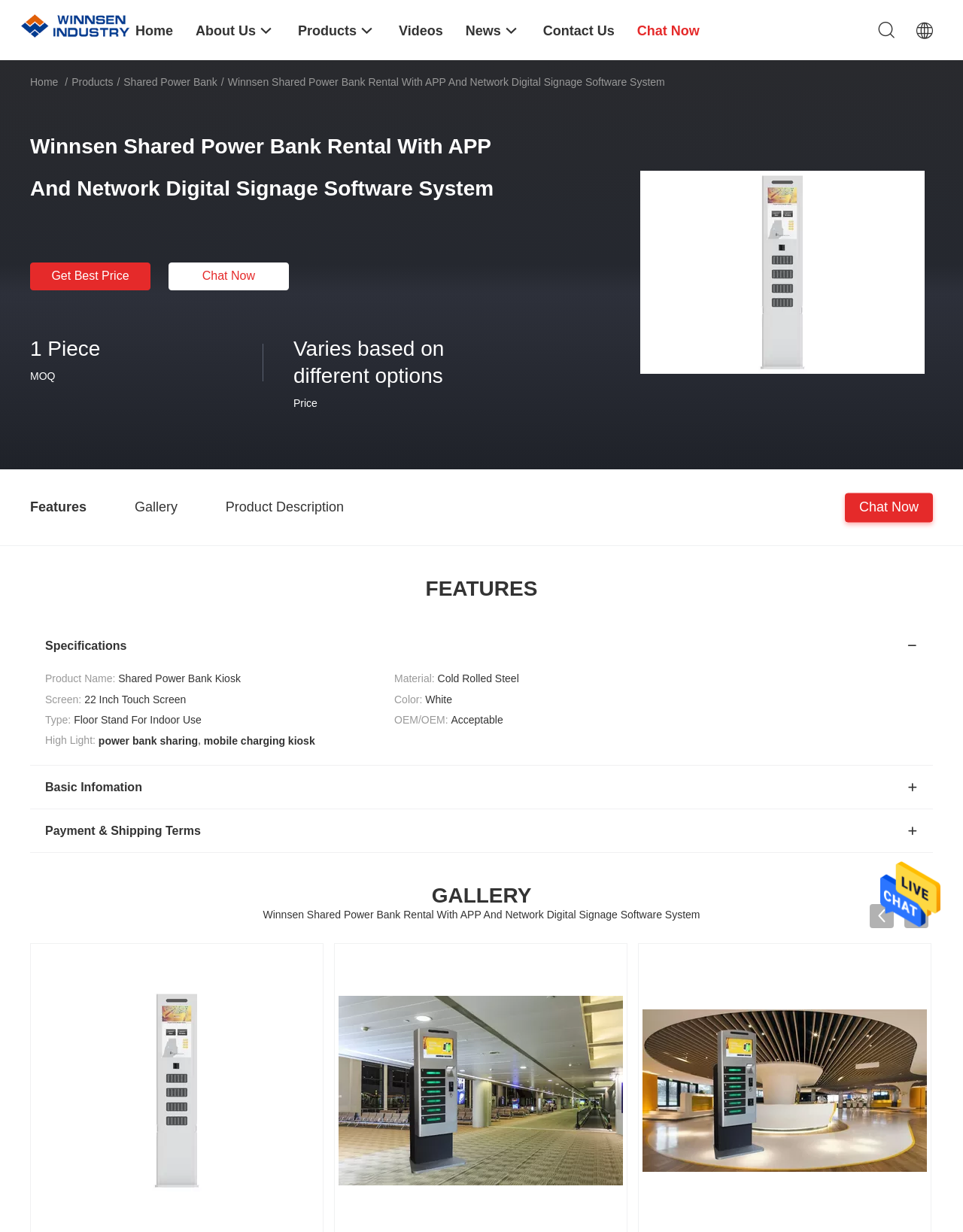Identify the main title of the webpage and generate its text content.

Winnsen Shared Power Bank Rental With APP And Network Digital Signage Software System